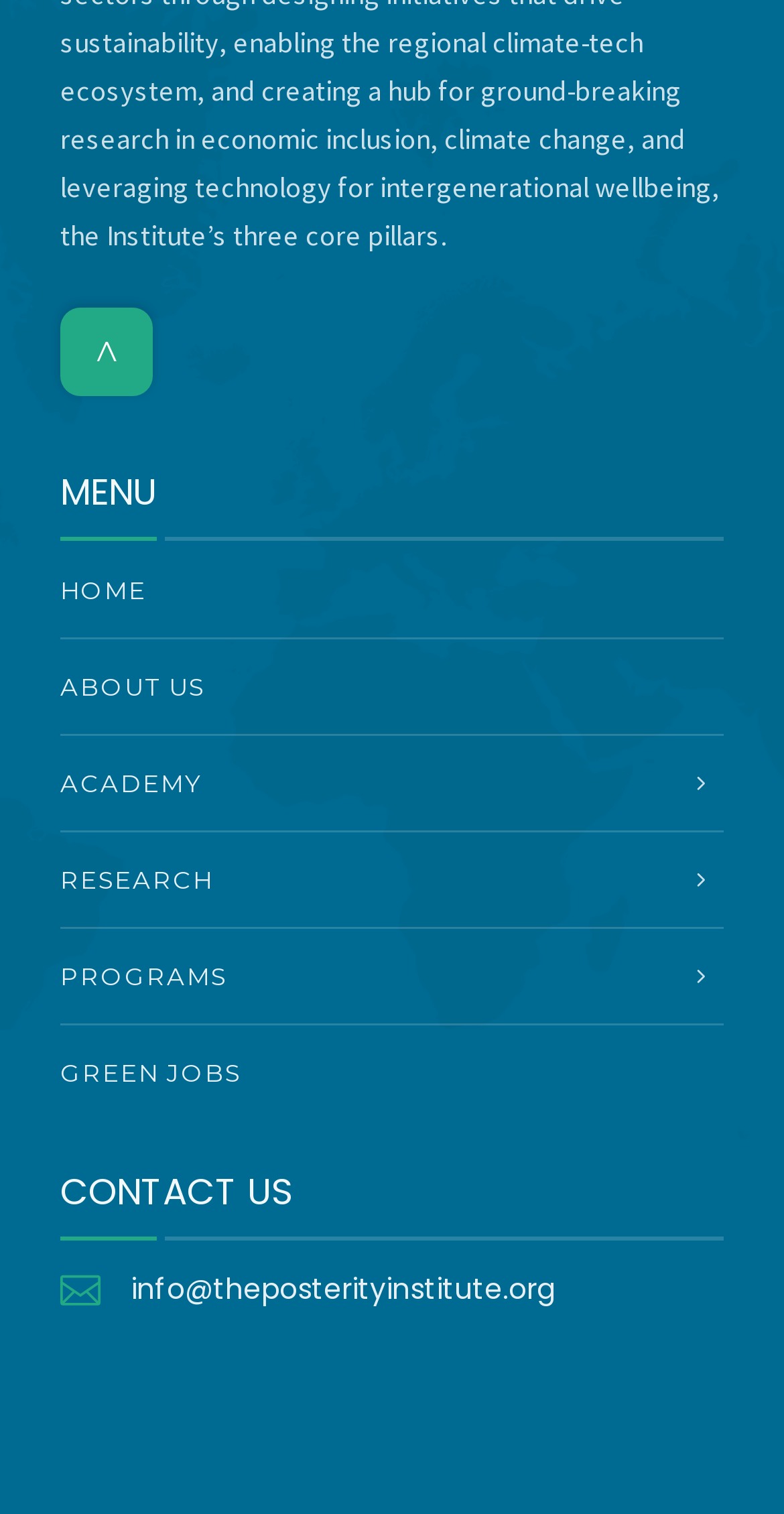Identify the bounding box coordinates of the region that needs to be clicked to carry out this instruction: "contact us". Provide these coordinates as four float numbers ranging from 0 to 1, i.e., [left, top, right, bottom].

[0.077, 0.772, 0.923, 0.804]